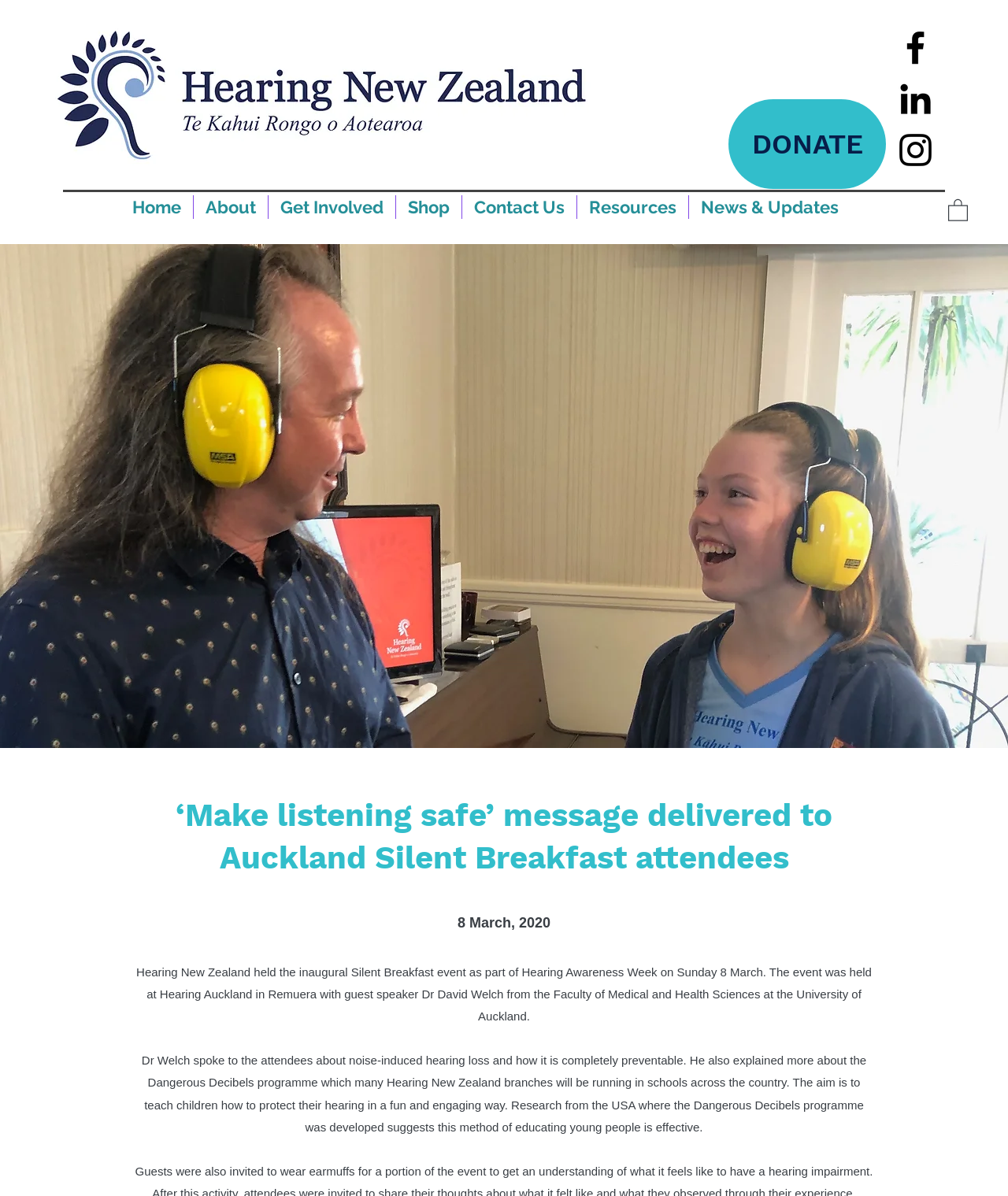Identify the bounding box coordinates of the area that should be clicked in order to complete the given instruction: "Go to Home page". The bounding box coordinates should be four float numbers between 0 and 1, i.e., [left, top, right, bottom].

[0.12, 0.163, 0.191, 0.183]